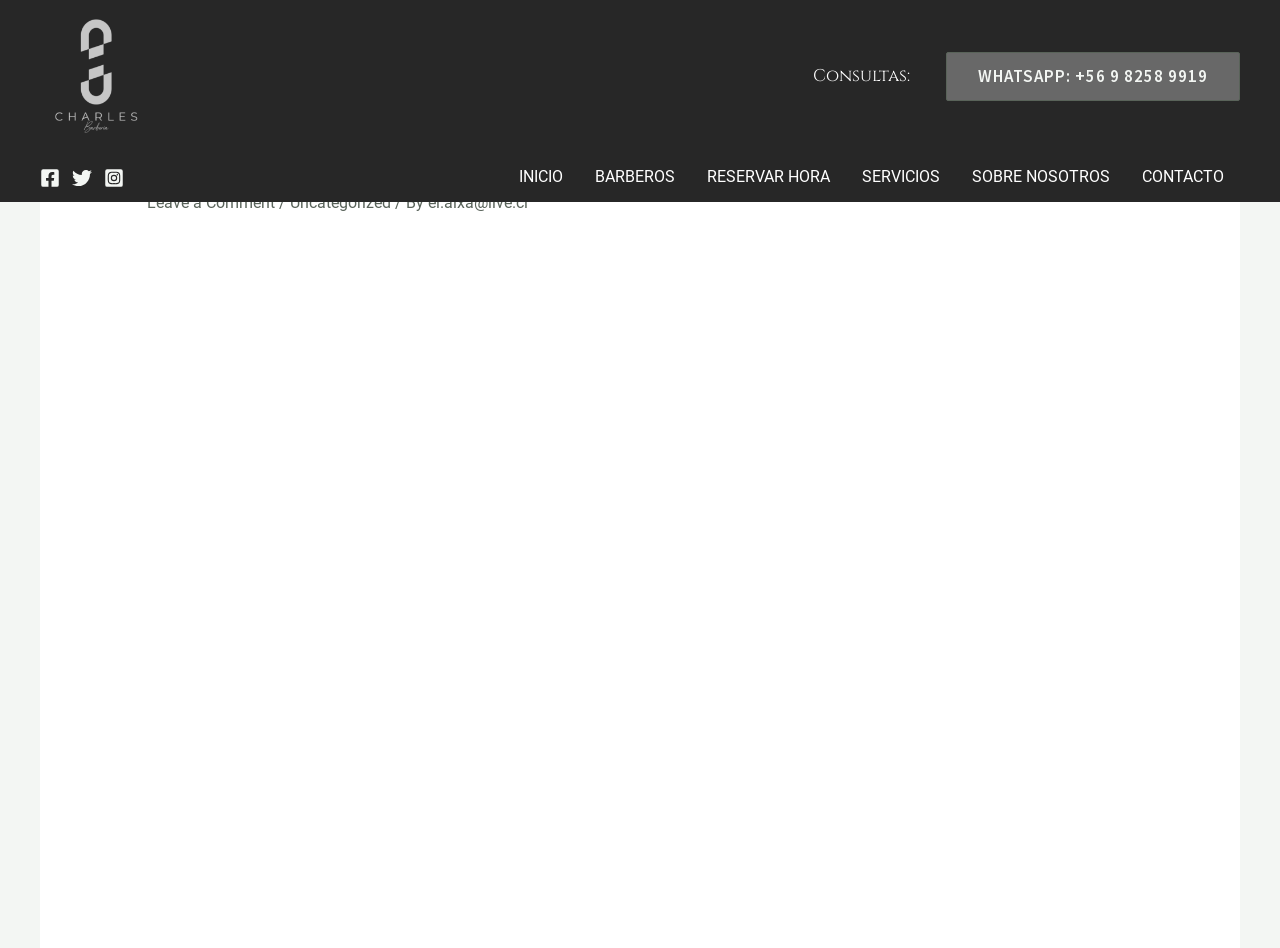Please provide a detailed answer to the question below based on the screenshot: 
What is the name of the person mentioned in the essay?

The name of the person mentioned in the essay is Charles Barberia, which is displayed as a link at the top of the webpage. This suggests that Charles Barberia is the person who wrote the essay or is somehow related to the content of the essay.